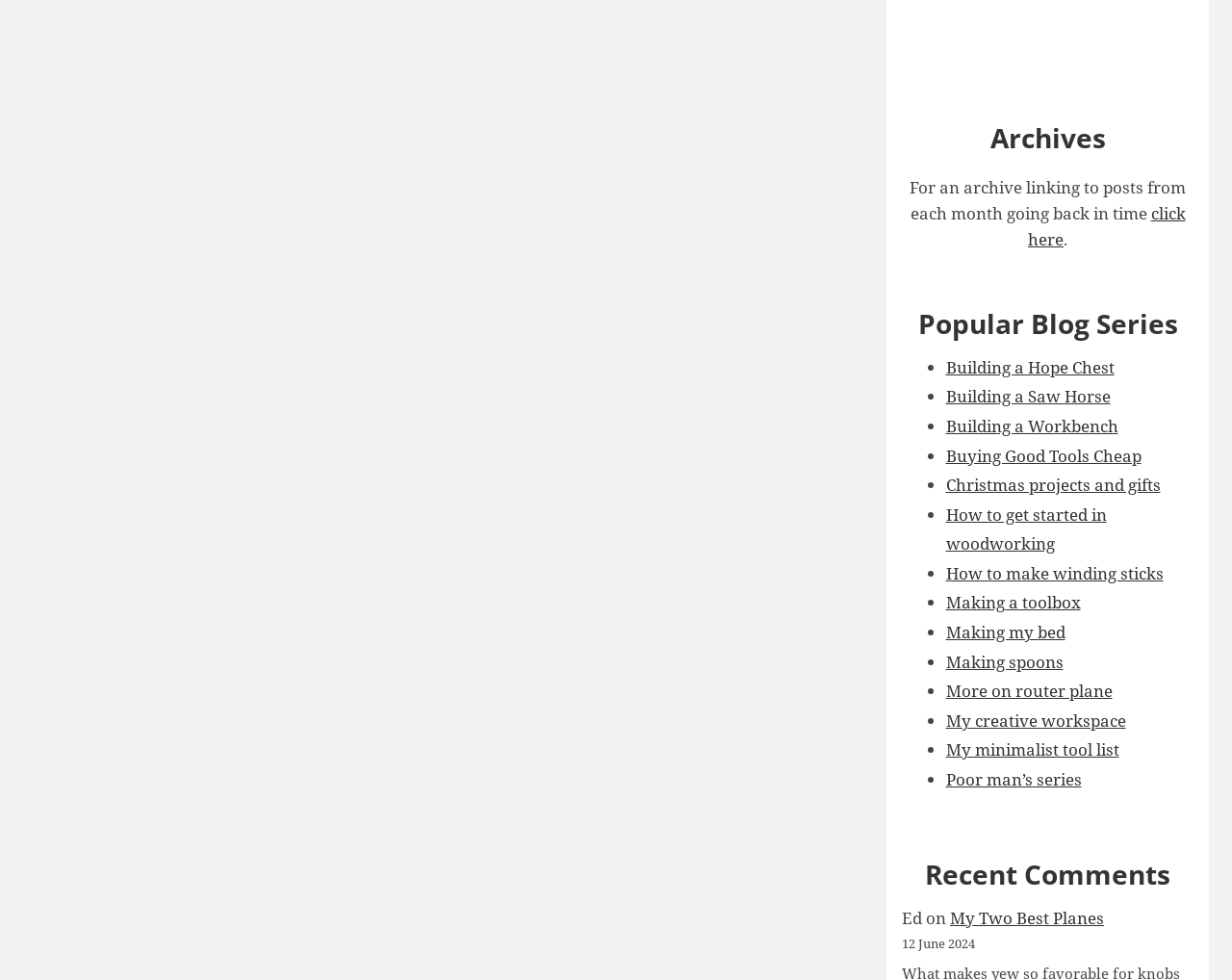Extract the bounding box for the UI element that matches this description: "Making spoons".

[0.768, 0.664, 0.863, 0.686]